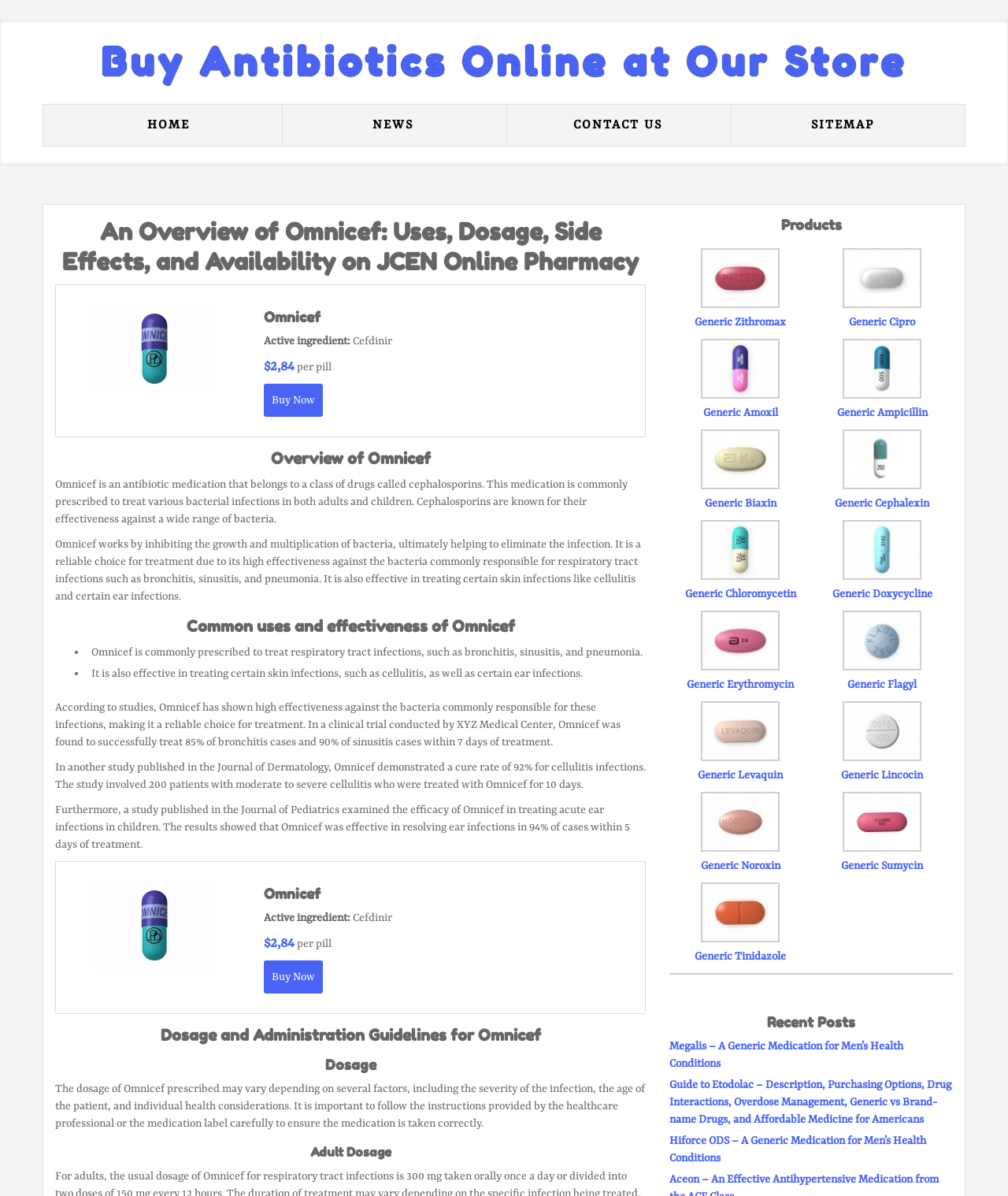Answer in one word or a short phrase: 
What is Omnicef commonly prescribed to treat?

Respiratory tract infections